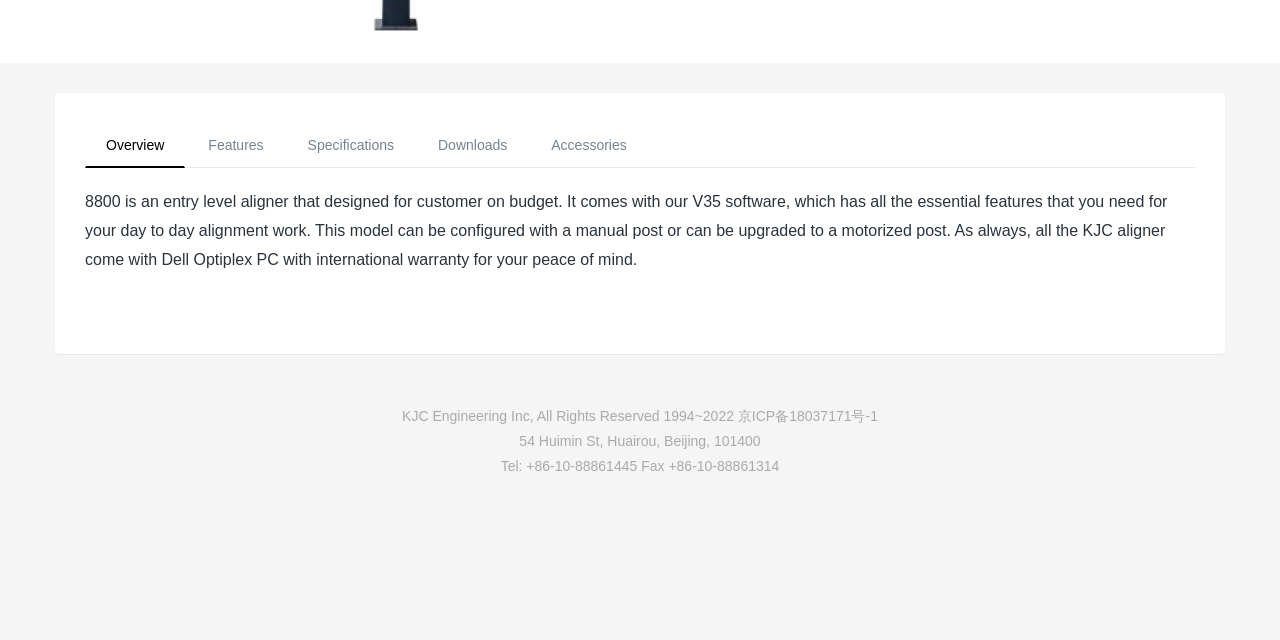Identify the bounding box coordinates for the UI element described by the following text: "Specifications". Provide the coordinates as four float numbers between 0 and 1, in the format [left, top, right, bottom].

[0.224, 0.193, 0.324, 0.263]